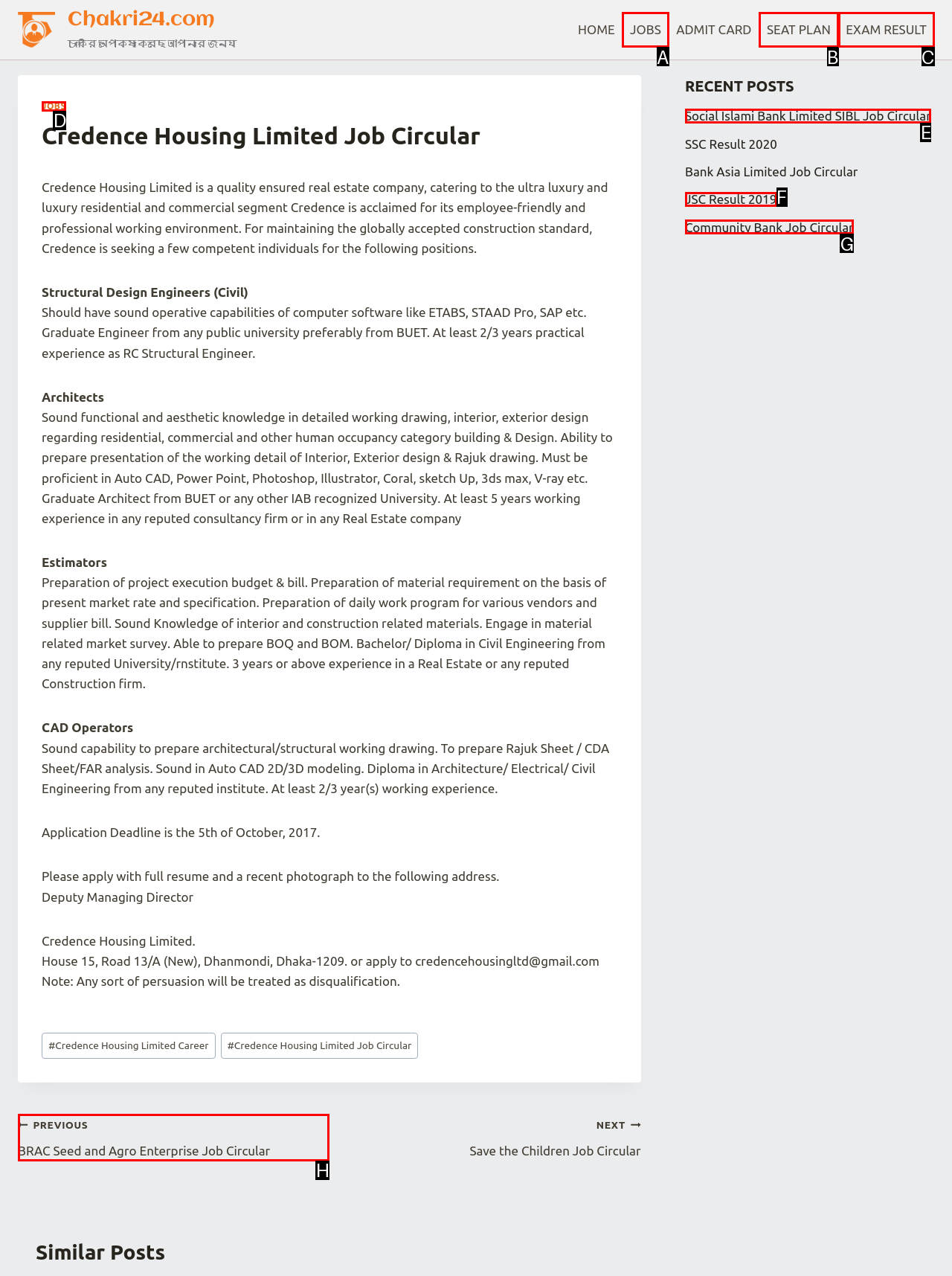Choose the HTML element that matches the description: Community Bank Job Circular
Reply with the letter of the correct option from the given choices.

G